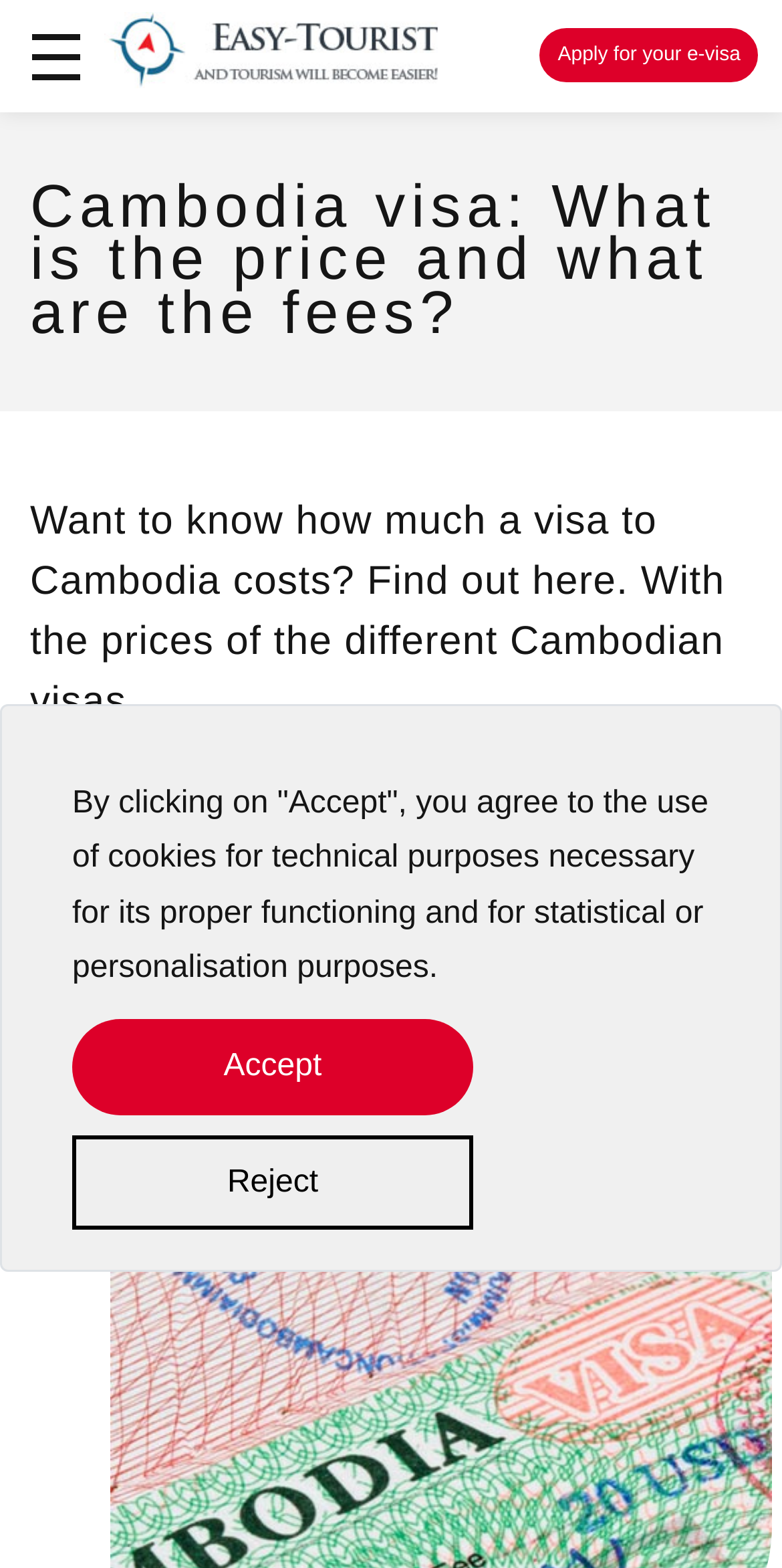Refer to the image and answer the question with as much detail as possible: What is the call-to-action on this webpage?

The webpage contains multiple instances of text and buttons encouraging the user to apply for an e-visa, such as 'Apply for your e-visa' and 'Apply for your Cambodia e-visa!', which suggests that the call-to-action on this webpage is to apply for an e-visa.